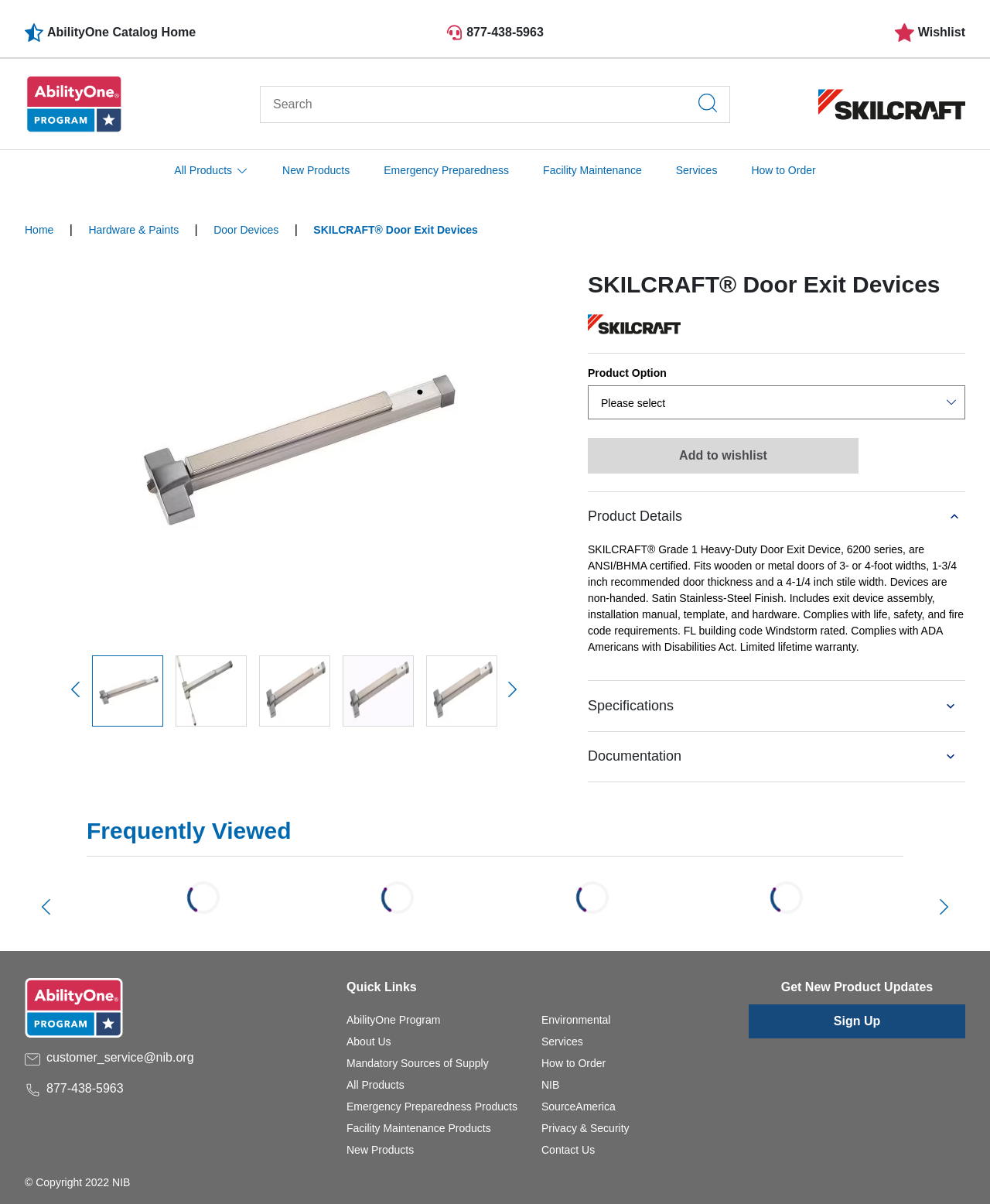Determine the bounding box coordinates of the area to click in order to meet this instruction: "View SKILCRAFT products home page".

[0.827, 0.074, 0.975, 0.099]